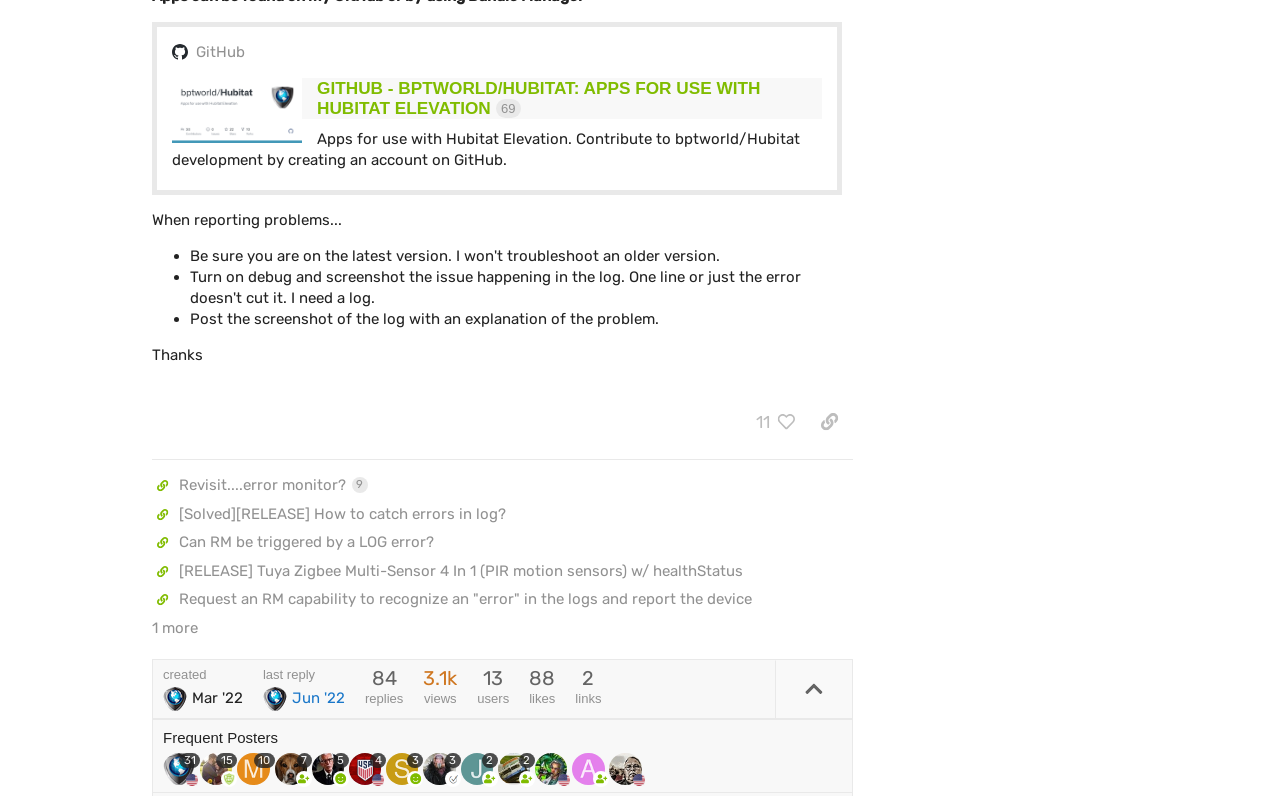Predict the bounding box for the UI component with the following description: "11".

[0.583, 0.509, 0.625, 0.552]